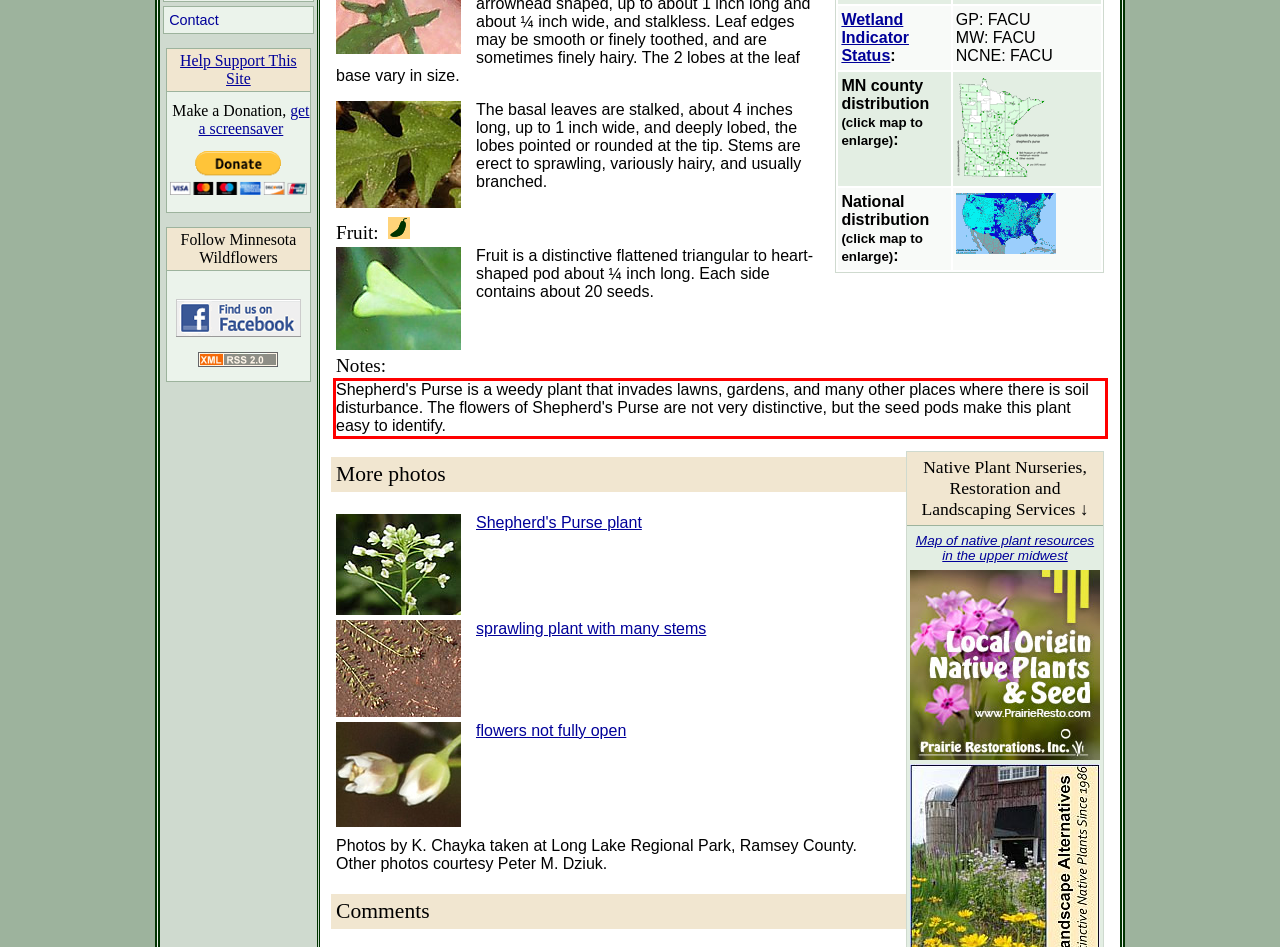You are given a screenshot with a red rectangle. Identify and extract the text within this red bounding box using OCR.

Shepherd's Purse is a weedy plant that invades lawns, gardens, and many other places where there is soil disturbance. The flowers of Shepherd's Purse are not very distinctive, but the seed pods make this plant easy to identify.